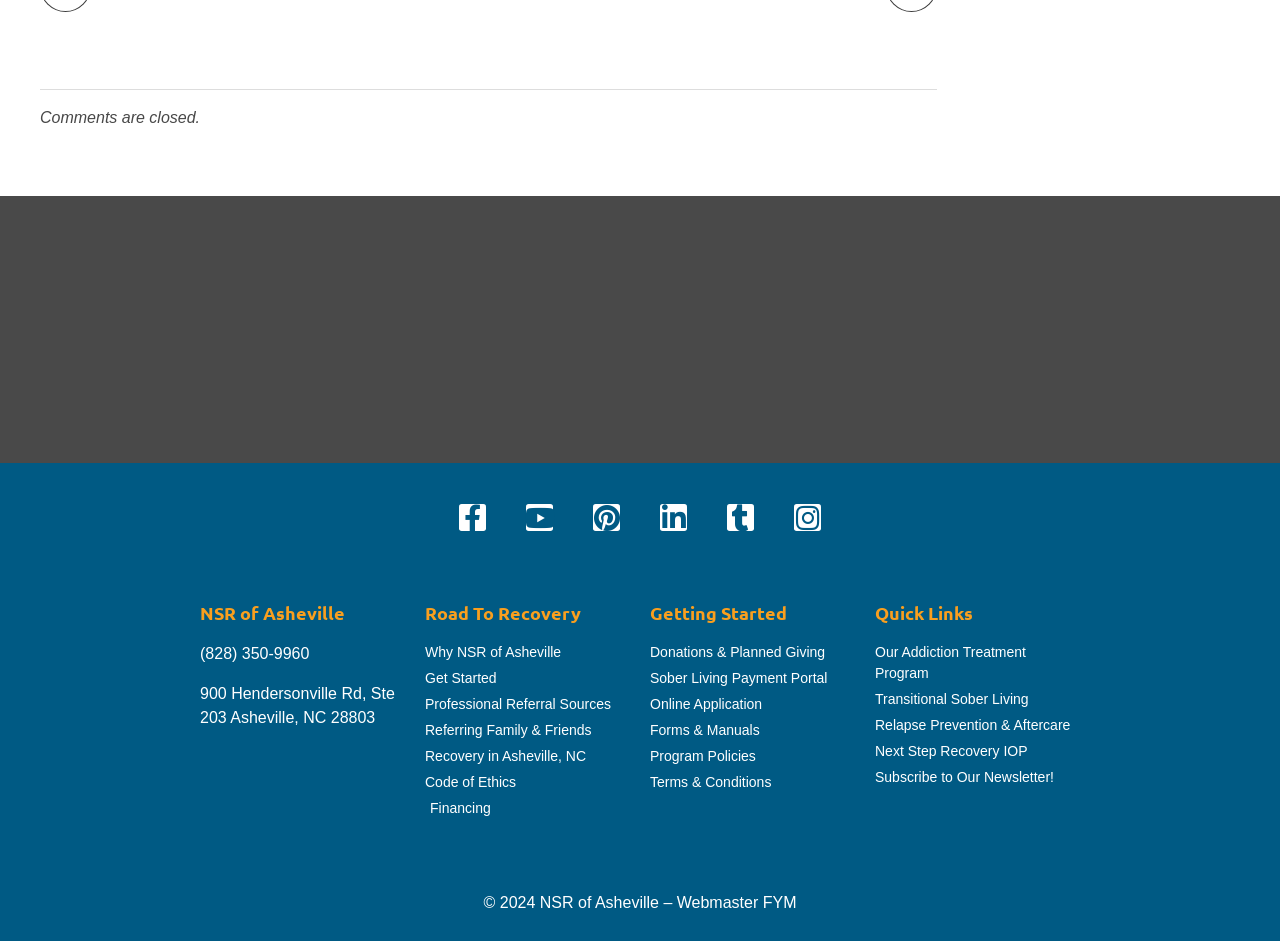Determine the bounding box coordinates of the region I should click to achieve the following instruction: "Get started with recovery". Ensure the bounding box coordinates are four float numbers between 0 and 1, i.e., [left, top, right, bottom].

[0.332, 0.71, 0.492, 0.732]